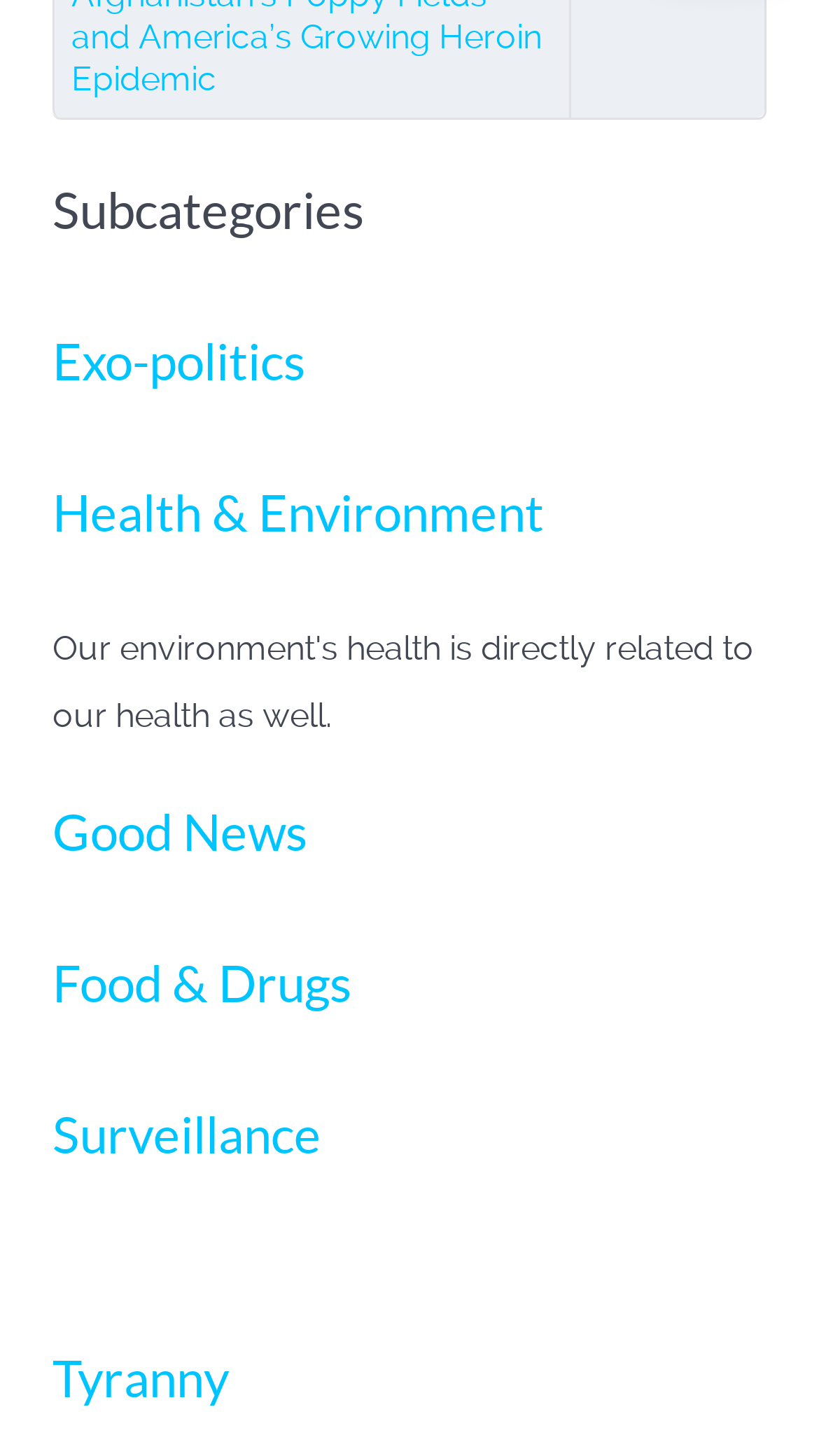What is the category that is located at the bottom of the webpage?
Give a single word or phrase answer based on the content of the image.

Tyranny